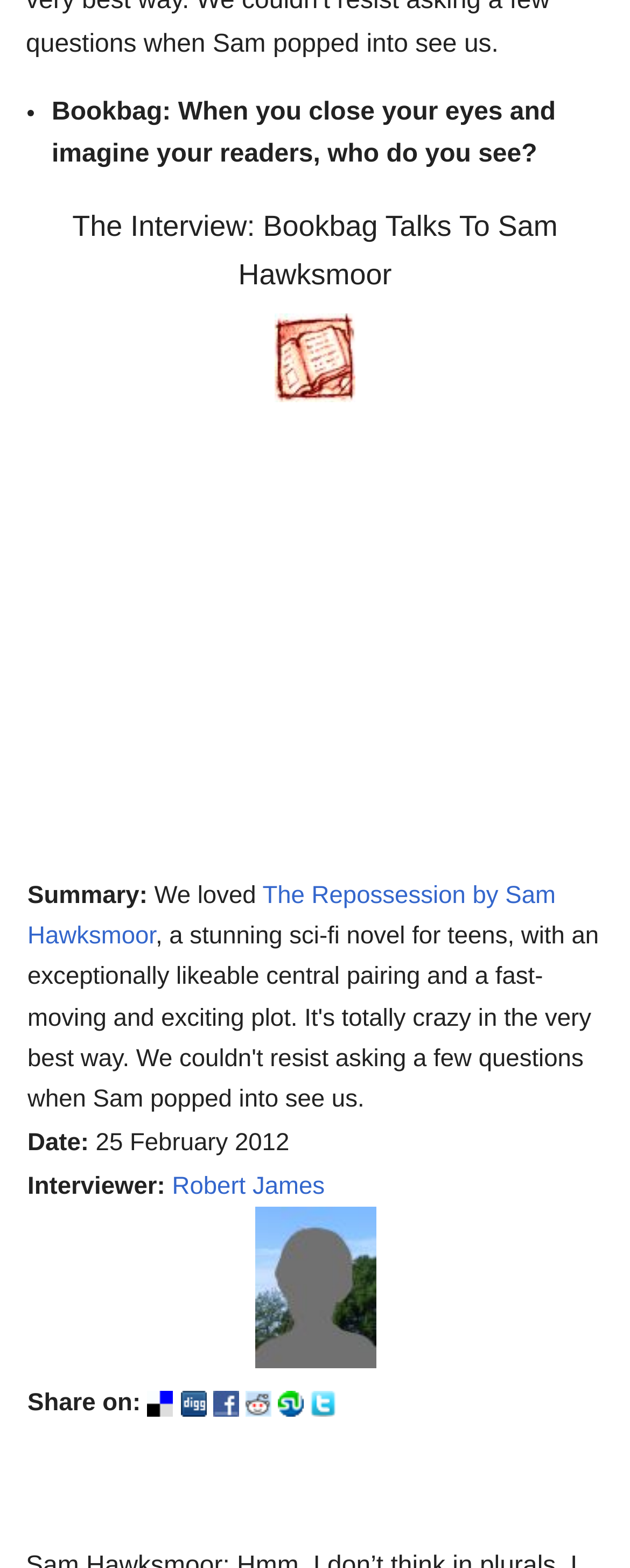Using the given element description, provide the bounding box coordinates (top-left x, top-left y, bottom-right x, bottom-right y) for the corresponding UI element in the screenshot: Robert James

[0.273, 0.748, 0.516, 0.765]